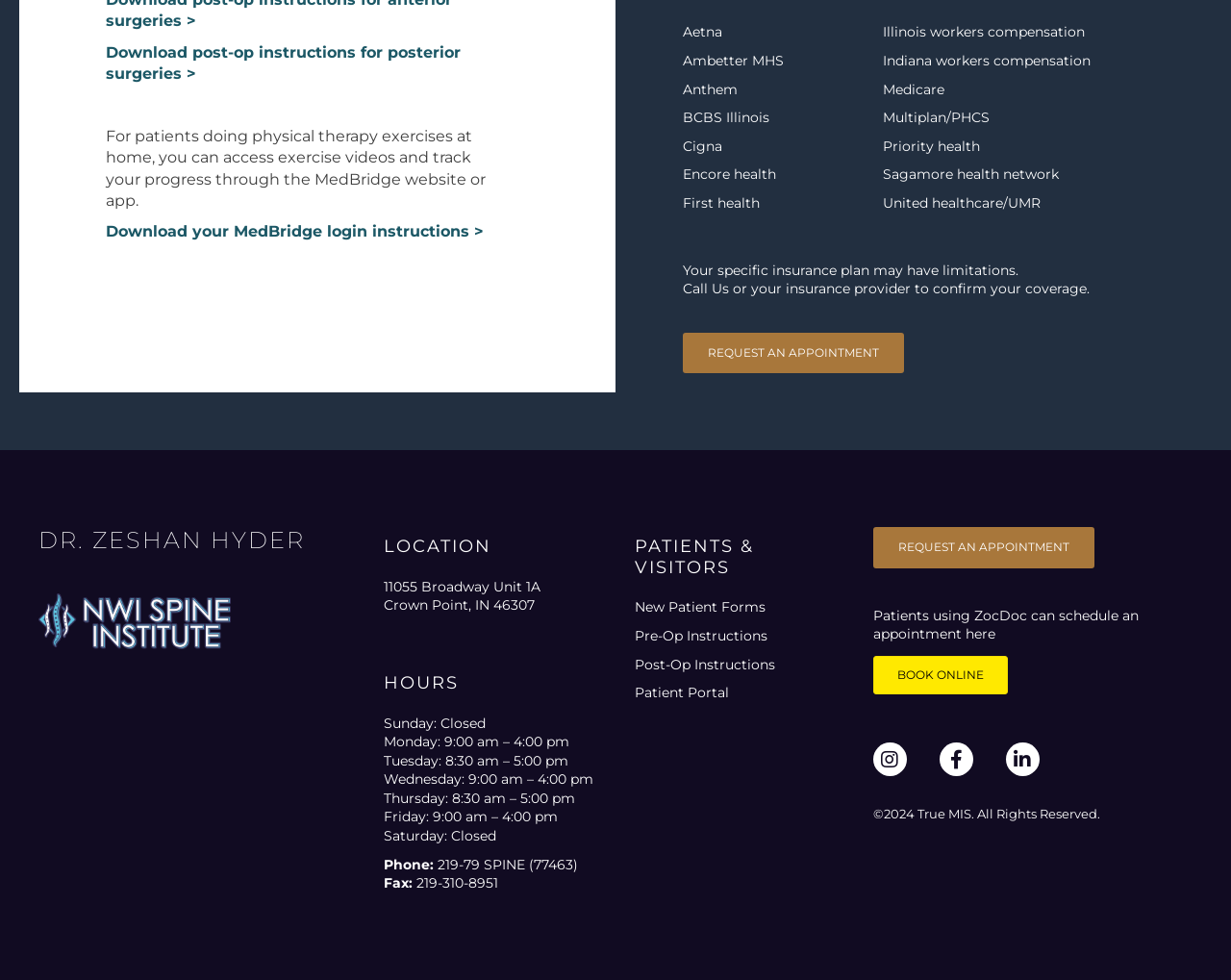Determine the bounding box for the HTML element described here: "alt="174323_PrntdLogos_NWISpine_Pf" title="174323_PrntdLogos_NWISpine_Pf"". The coordinates should be given as [left, top, right, bottom] with each number being a float between 0 and 1.

[0.031, 0.624, 0.188, 0.641]